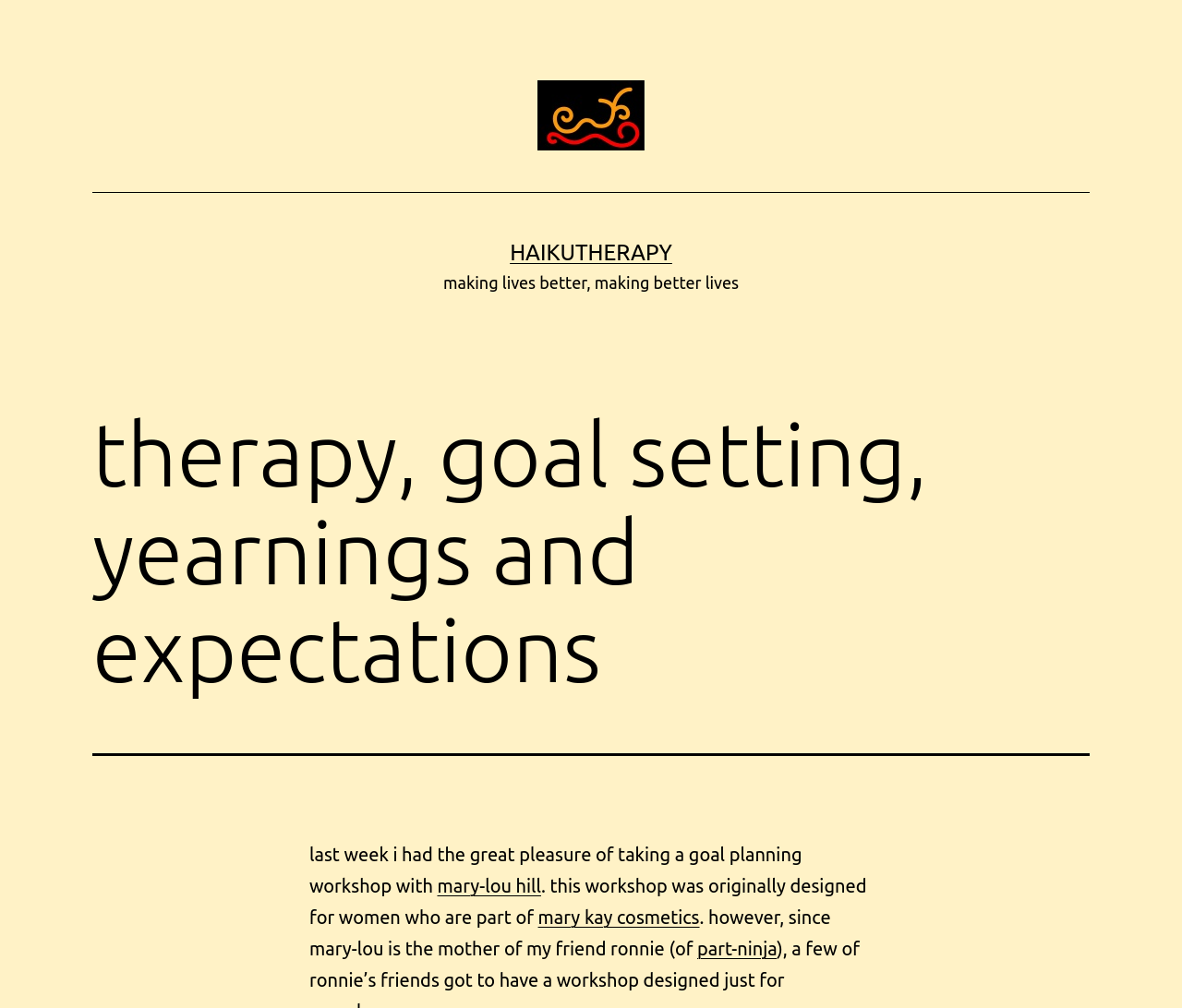What is the headline of the webpage?

therapy, goal setting, yearnings and expectations